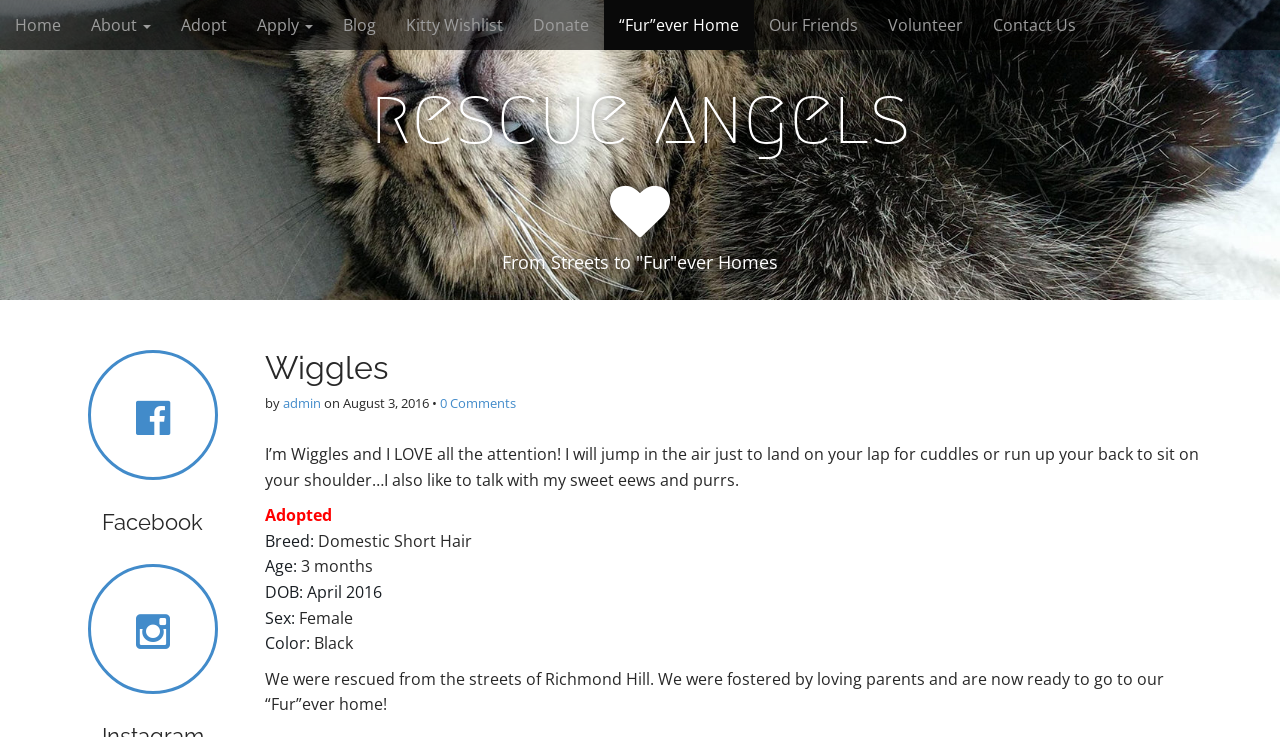Kindly determine the bounding box coordinates for the area that needs to be clicked to execute this instruction: "Check out consultancy".

None